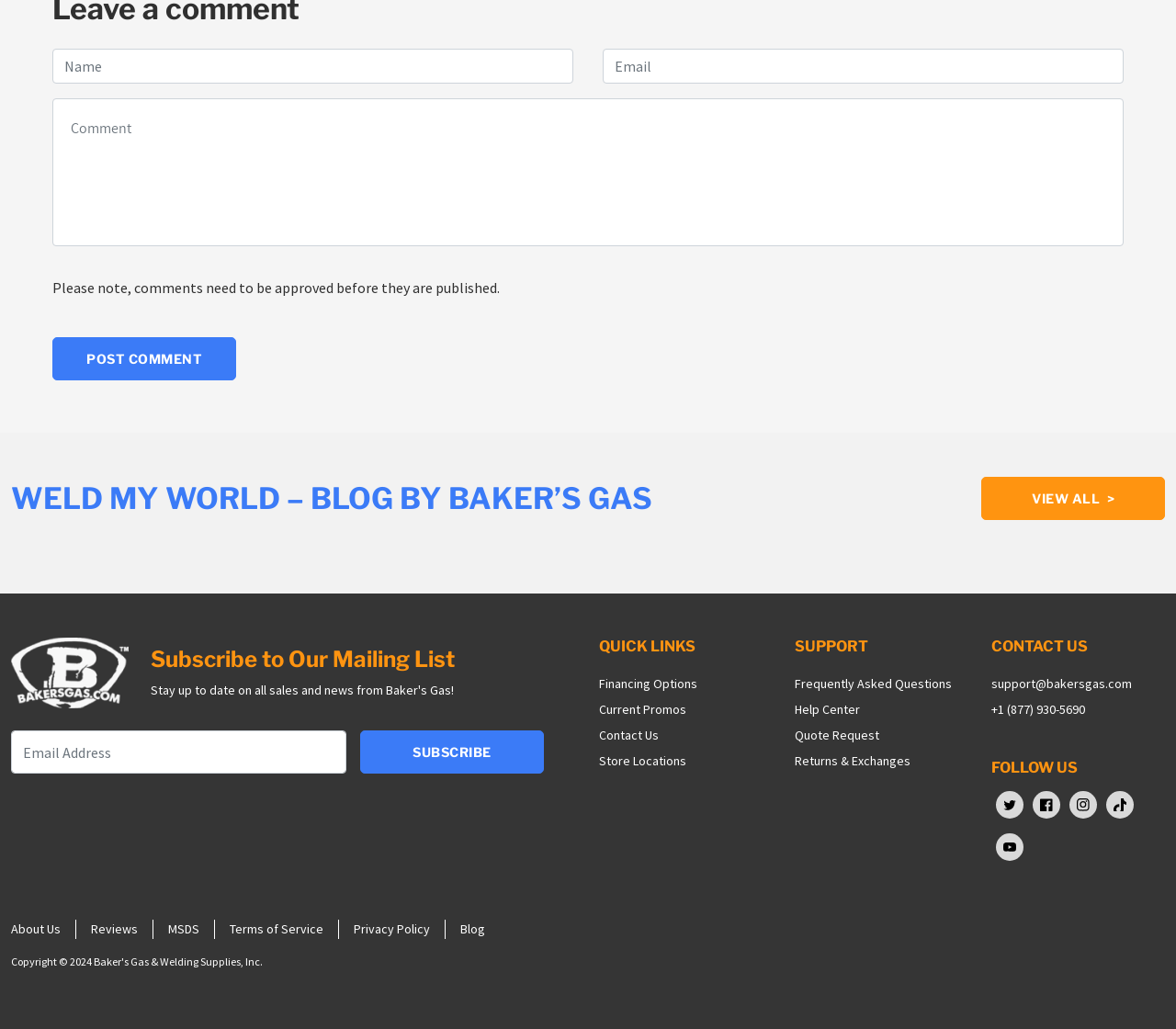Using the element description: "Frequently Asked Questions", determine the bounding box coordinates. The coordinates should be in the format [left, top, right, bottom], with values between 0 and 1.

[0.676, 0.656, 0.81, 0.672]